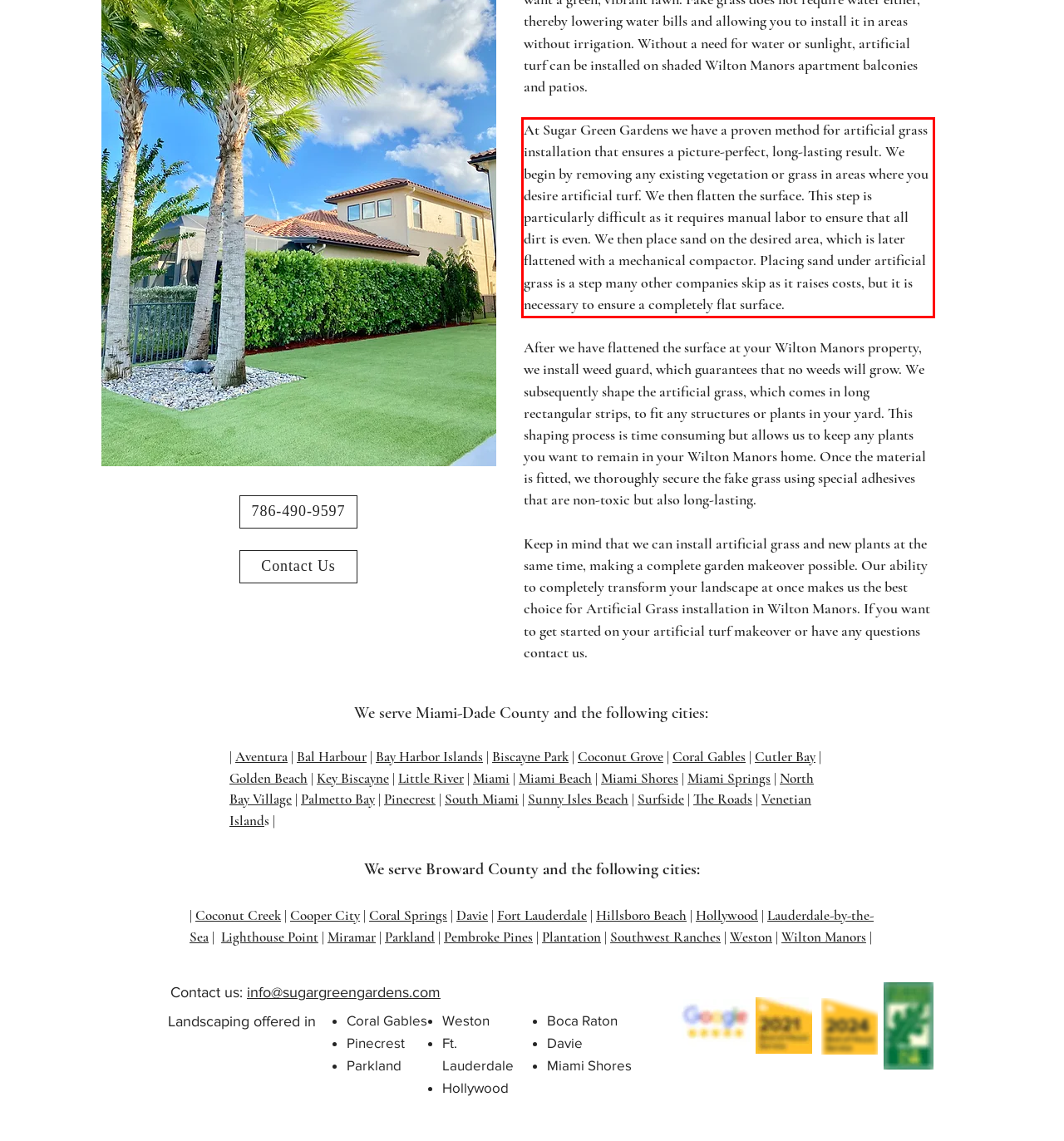Your task is to recognize and extract the text content from the UI element enclosed in the red bounding box on the webpage screenshot.

At Sugar Green Gardens we have a proven method for artificial grass installation that ensures a picture-perfect, long-lasting result. We begin by removing any existing vegetation or grass in areas where you desire artificial turf. We then flatten the surface. This step is particularly difficult as it requires manual labor to ensure that all dirt is even. We then place sand on the desired area, which is later flattened with a mechanical compactor. Placing sand under artificial grass is a step many other companies skip as it raises costs, but it is necessary to ensure a completely flat surface.